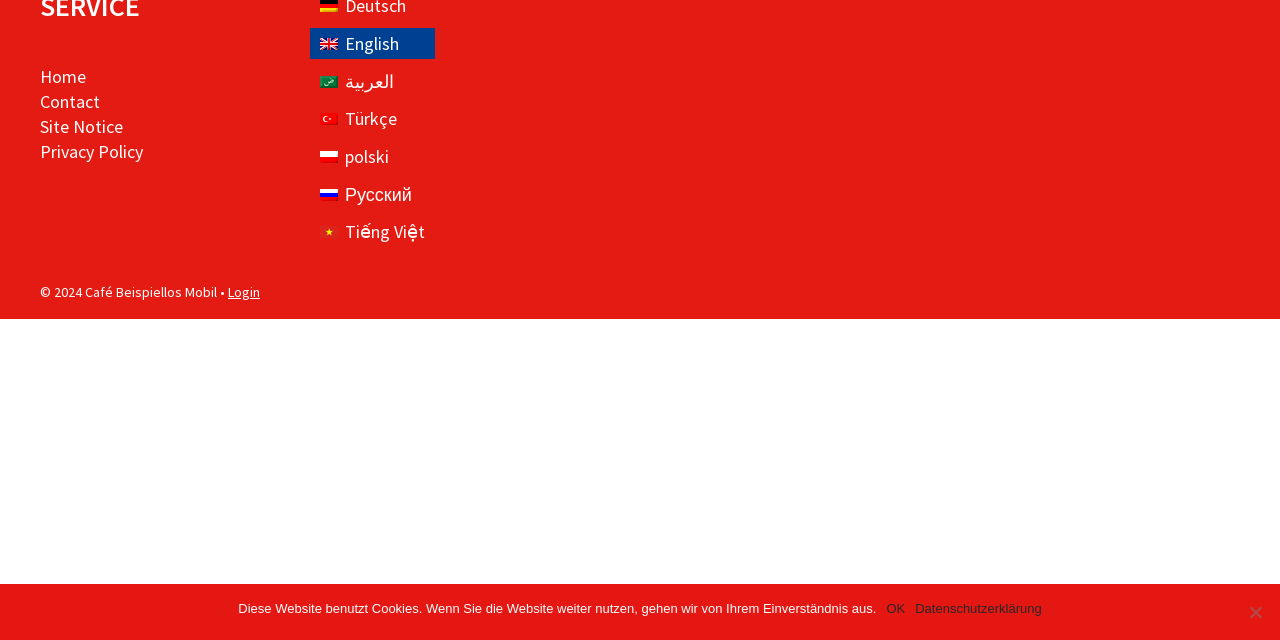Determine the bounding box for the described UI element: "English".

[0.242, 0.044, 0.34, 0.092]